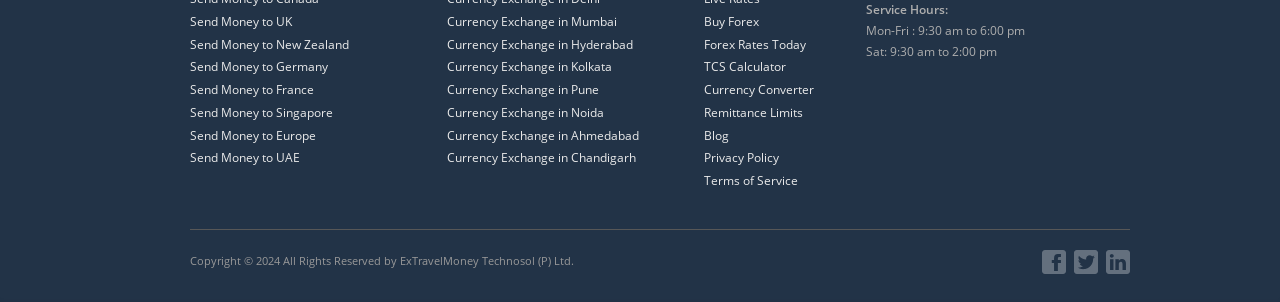Identify the bounding box coordinates of the element to click to follow this instruction: 'Write a review'. Ensure the coordinates are four float values between 0 and 1, provided as [left, top, right, bottom].

None